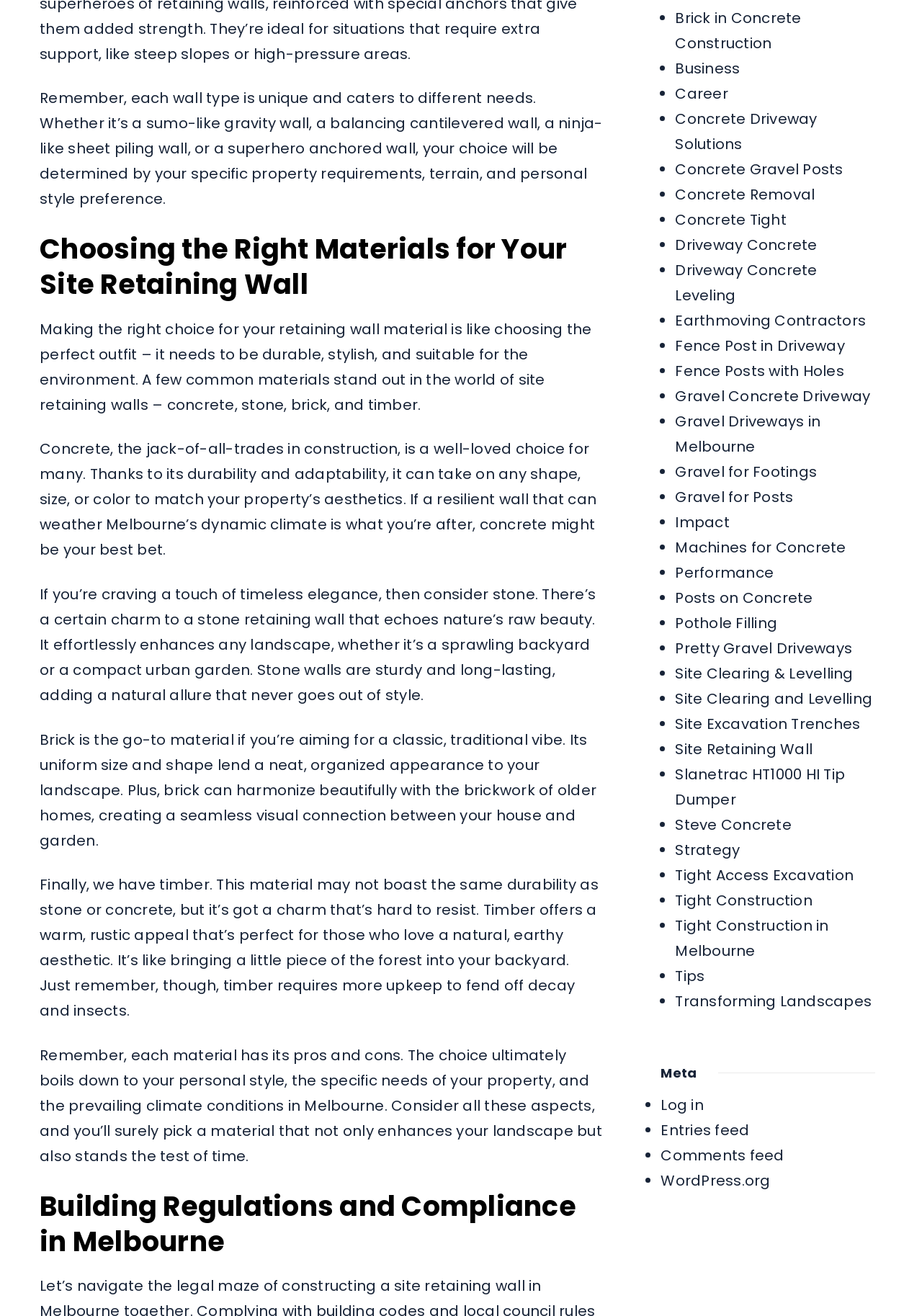What is the purpose of a retaining wall?
Using the visual information, answer the question in a single word or phrase.

To enhance landscape